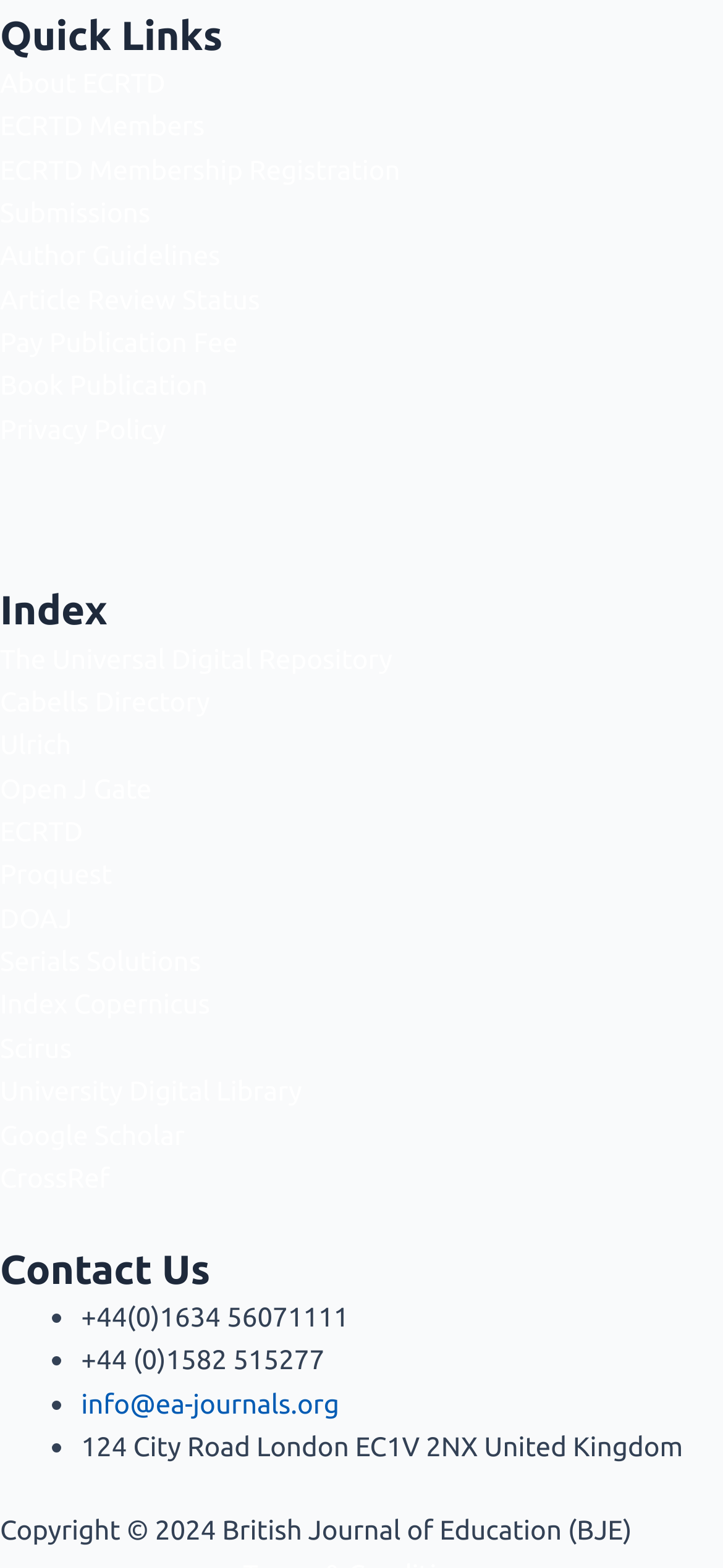How many links are under 'Index'?
Please provide a comprehensive answer based on the information in the image.

There are 12 links under 'Index' because I counted the links starting from 'The Universal Digital Repository' to 'Google Scholar' which are all located under the 'Index' heading.